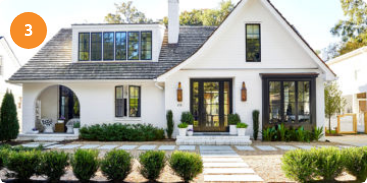What material is the pathway made of?
Based on the image, answer the question with a single word or brief phrase.

Stone